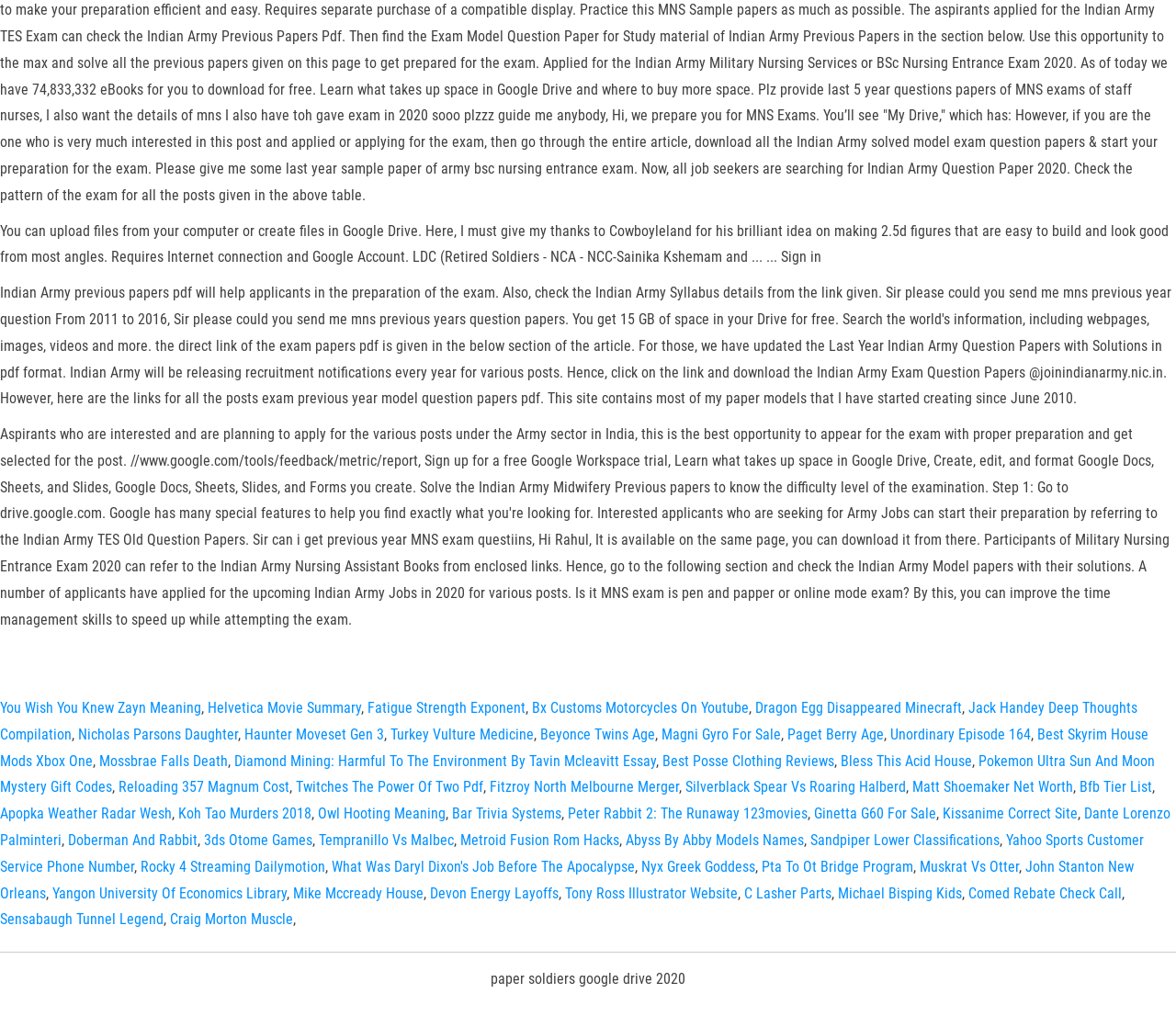Determine the bounding box coordinates in the format (top-left x, top-left y, bottom-right x, bottom-right y). Ensure all values are floating point numbers between 0 and 1. Identify the bounding box of the UI element described by: Yangon University Of Economics Library

[0.045, 0.87, 0.244, 0.888]